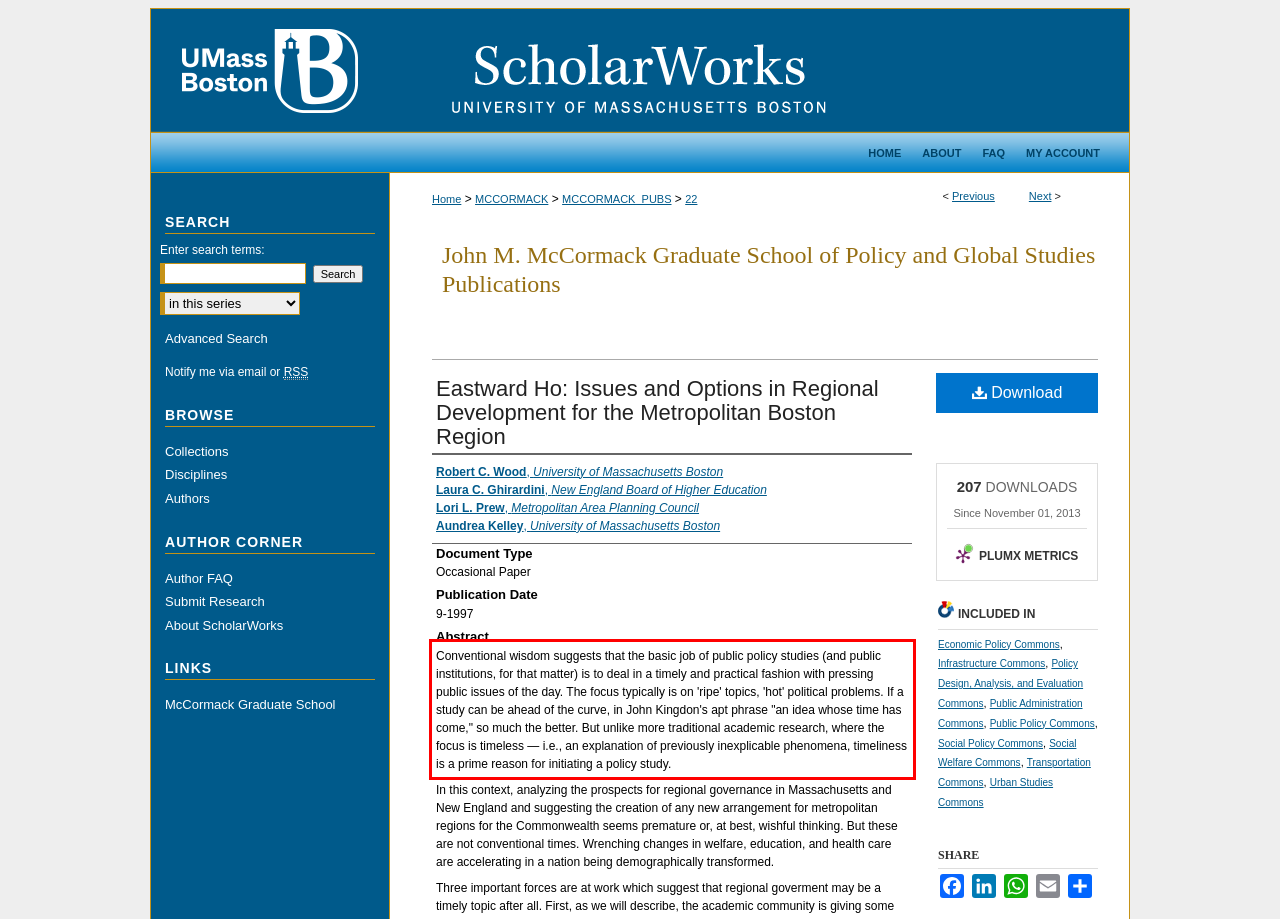Extract and provide the text found inside the red rectangle in the screenshot of the webpage.

Conventional wisdom suggests that the basic job of public policy studies (and public institutions, for that matter) is to deal in a timely and practical fashion with pressing public issues of the day. The focus typically is on 'ripe' topics, 'hot' political problems. If a study can be ahead of the curve, in John Kingdon's apt phrase "an idea whose time has come," so much the better. But unlike more traditional academic research, where the focus is timeless — i.e., an explanation of previously inexplicable phenomena, timeliness is a prime reason for initiating a policy study.